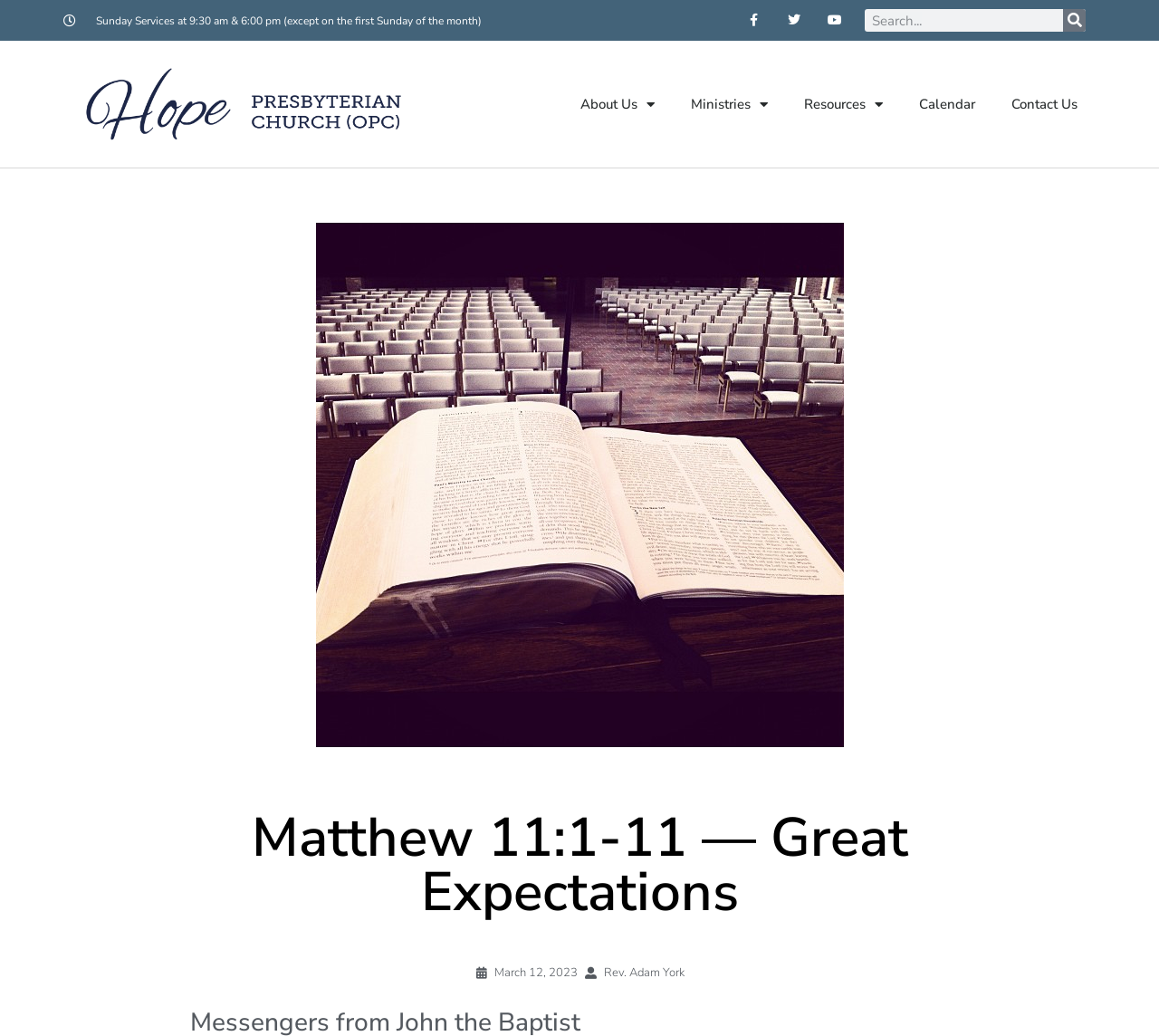Extract the bounding box for the UI element that matches this description: "parent_node: Search name="s" placeholder="Search..."".

[0.746, 0.009, 0.918, 0.031]